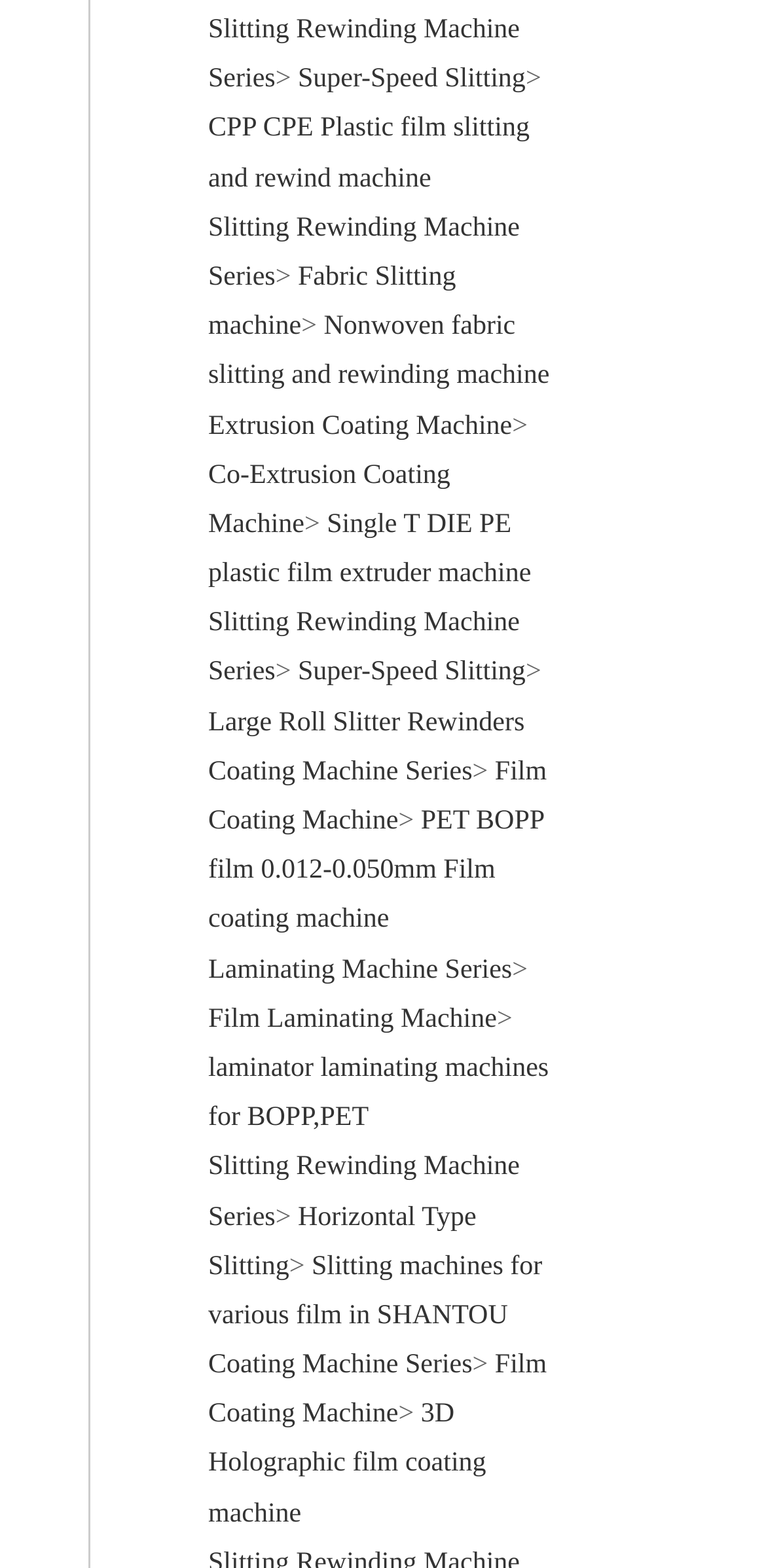Please identify the bounding box coordinates for the region that you need to click to follow this instruction: "Click on Slitting Rewinding Machine Series".

[0.272, 0.01, 0.679, 0.06]